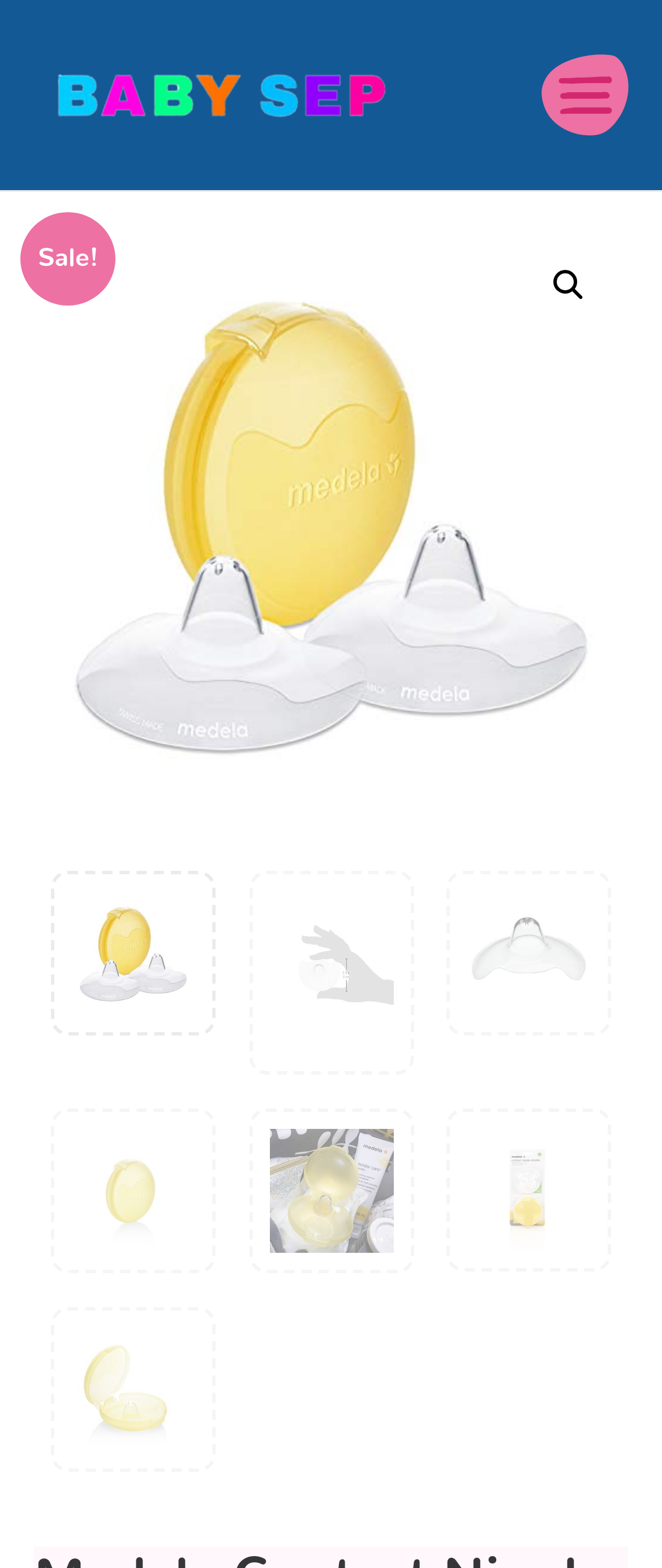How many links are on the webpage?
Based on the image, give a one-word or short phrase answer.

3